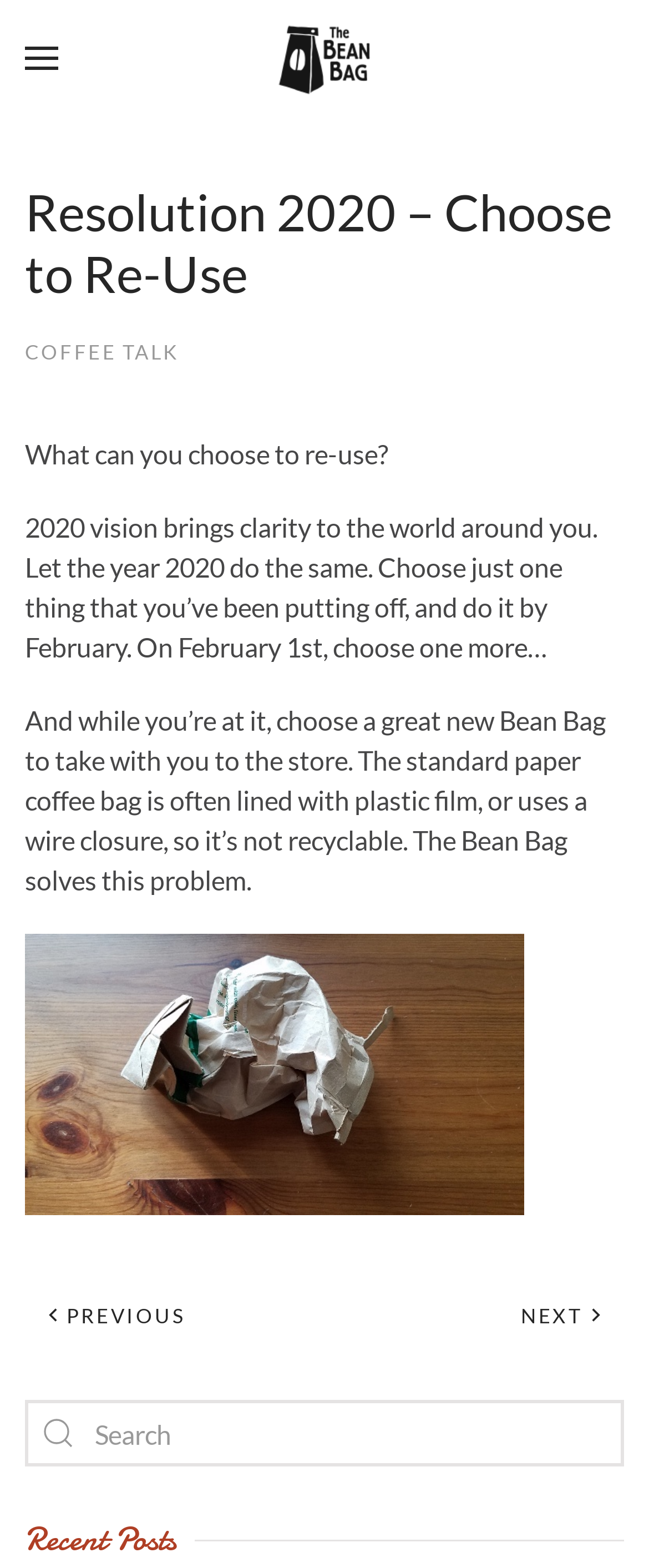What is the main topic of this webpage?
Please provide a single word or phrase based on the screenshot.

Re-using coffee bags